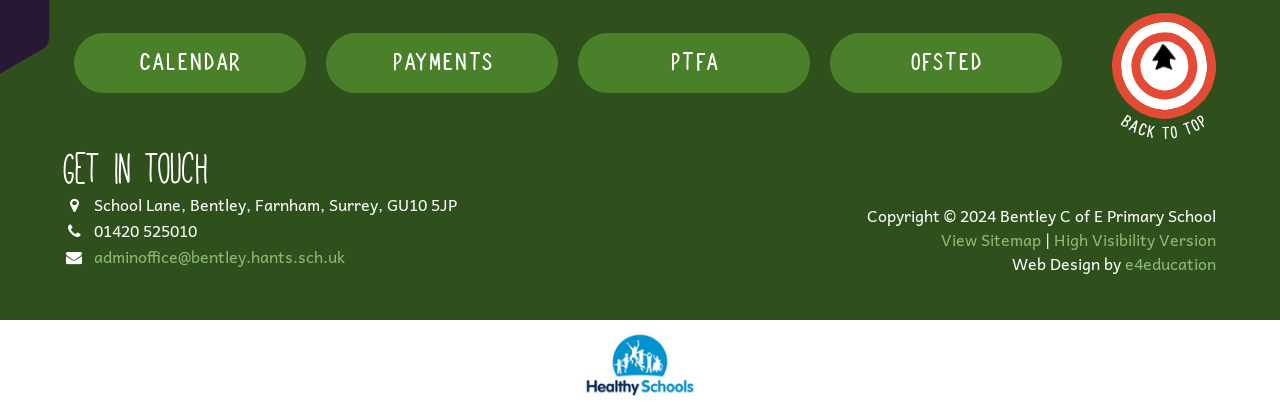Please locate the bounding box coordinates of the region I need to click to follow this instruction: "Click on Calendar".

[0.058, 0.079, 0.239, 0.224]